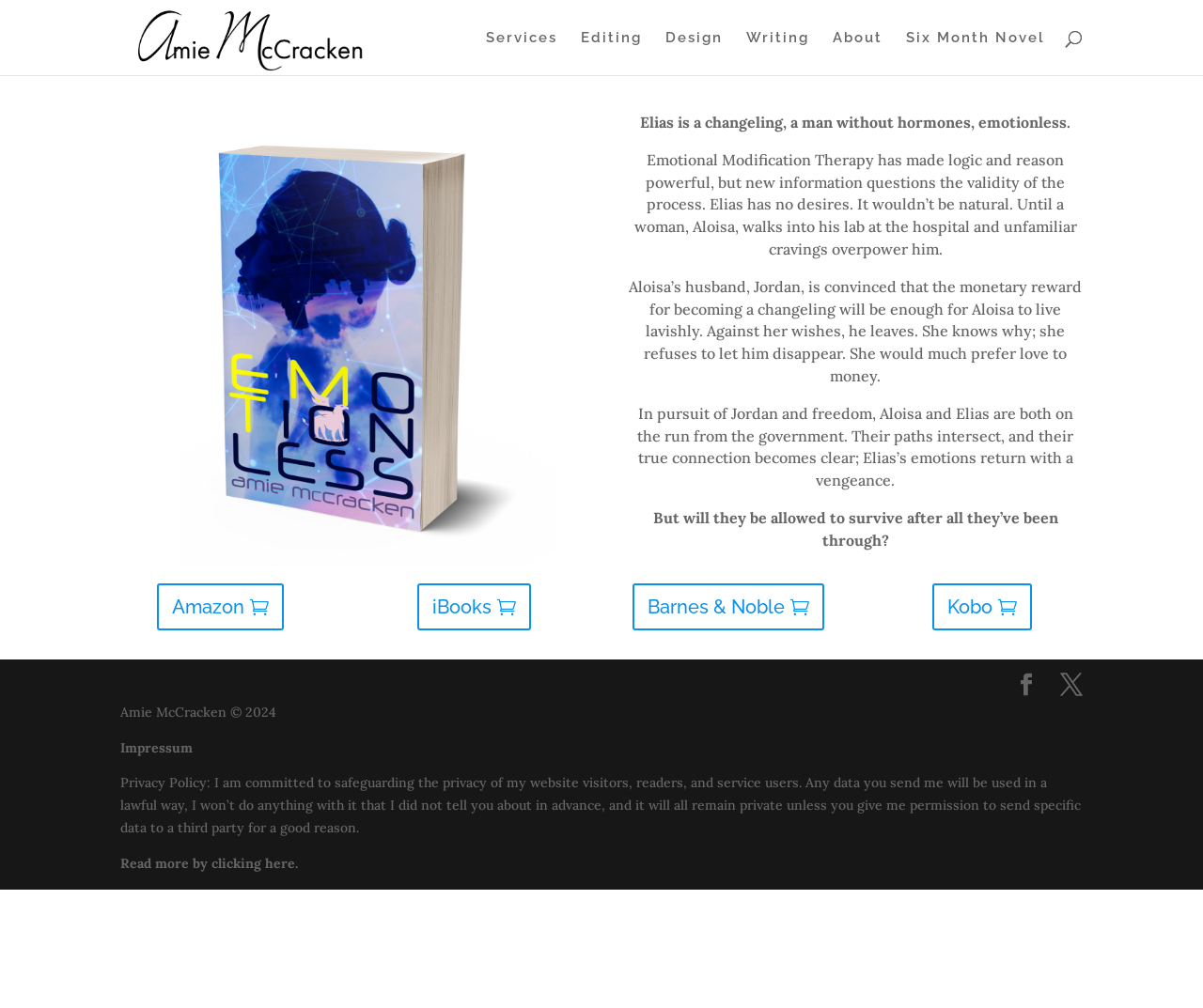Identify the bounding box coordinates of the region that needs to be clicked to carry out this instruction: "View the 'RECENT POSTS' section". Provide these coordinates as four float numbers ranging from 0 to 1, i.e., [left, top, right, bottom].

None